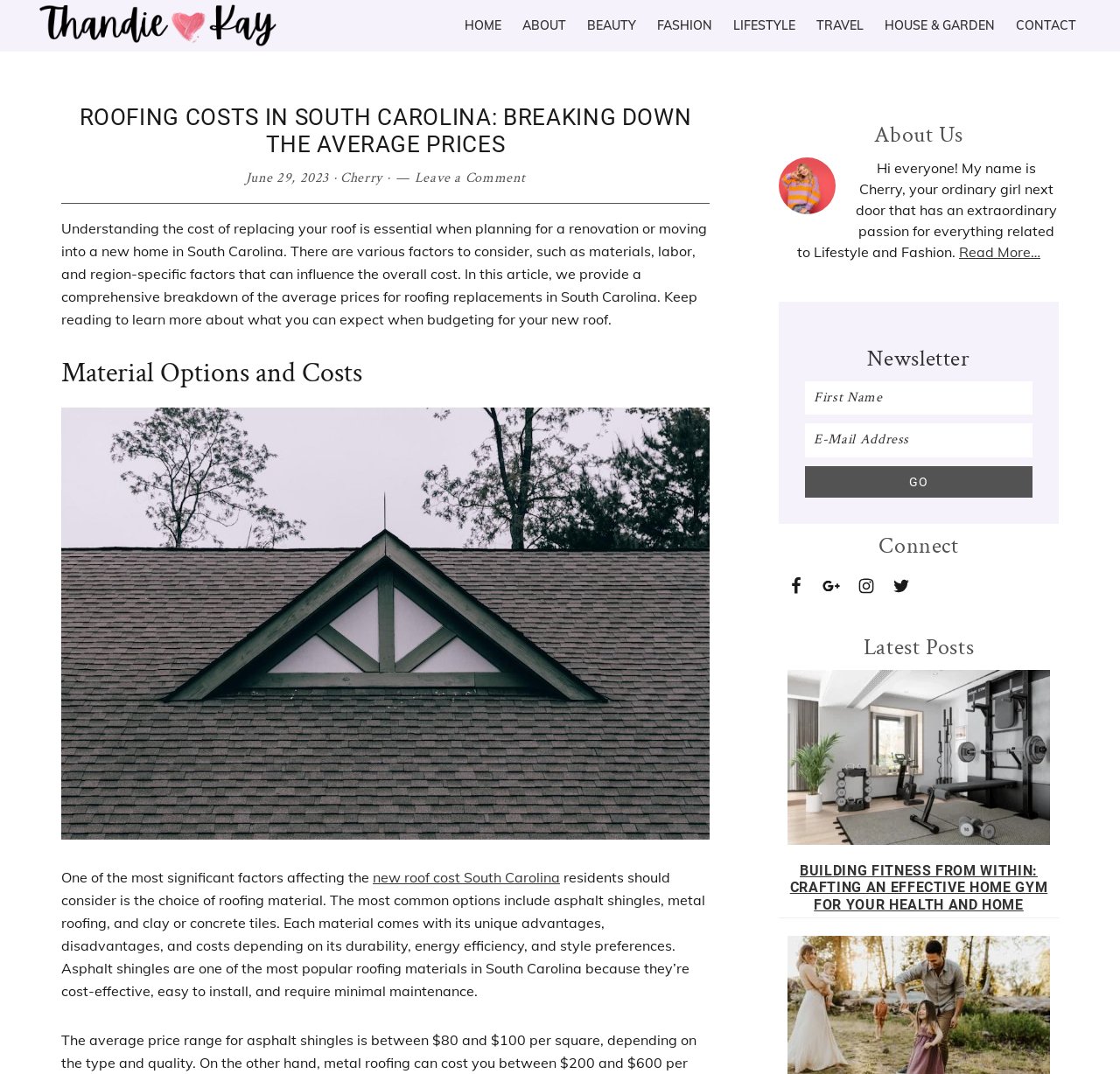Please specify the bounding box coordinates of the element that should be clicked to execute the given instruction: 'Subscribe to the newsletter'. Ensure the coordinates are four float numbers between 0 and 1, expressed as [left, top, right, bottom].

[0.719, 0.434, 0.922, 0.463]